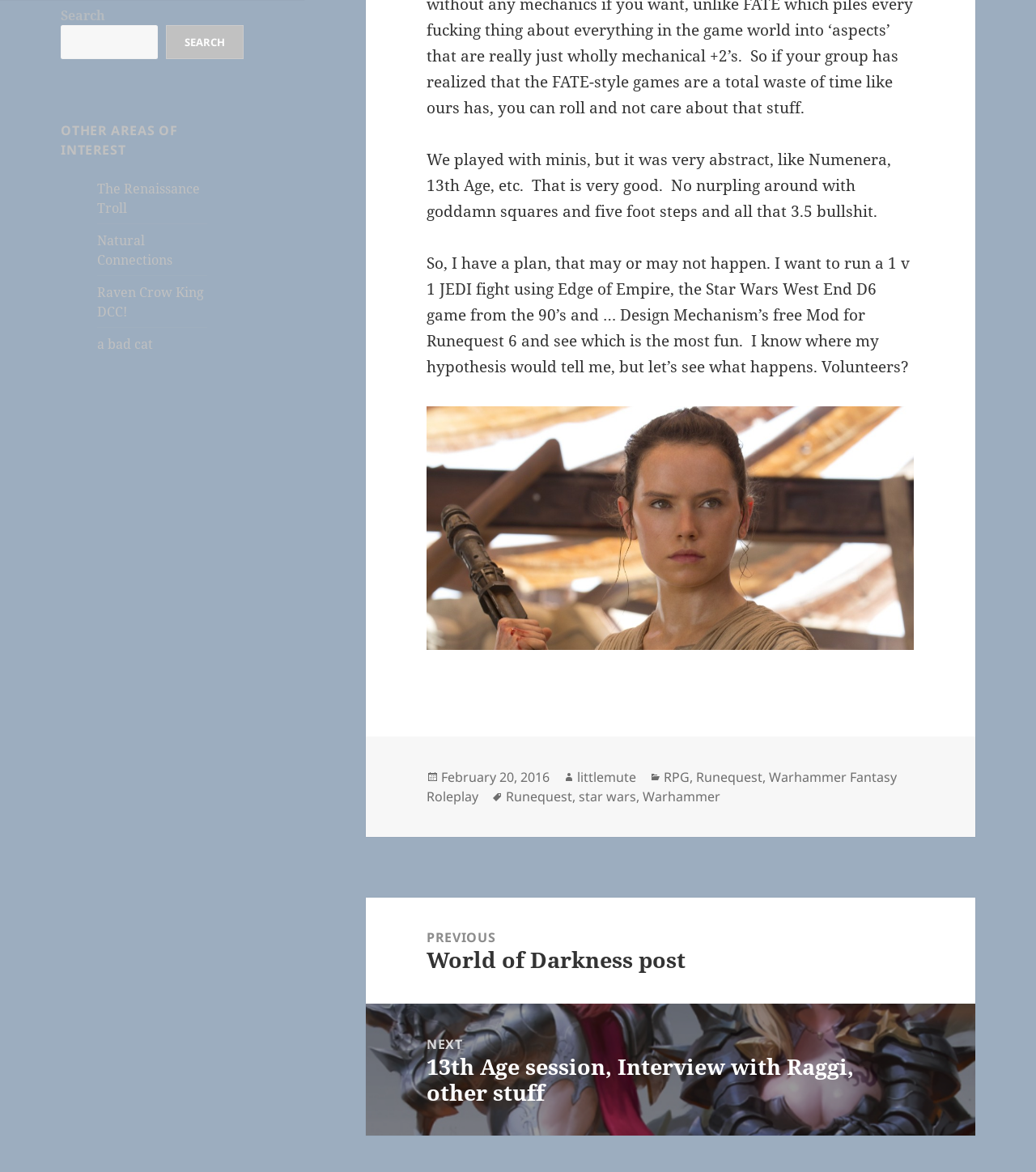Identify the bounding box coordinates for the element you need to click to achieve the following task: "Go to the next post". Provide the bounding box coordinates as four float numbers between 0 and 1, in the form [left, top, right, bottom].

[0.353, 0.856, 0.941, 0.969]